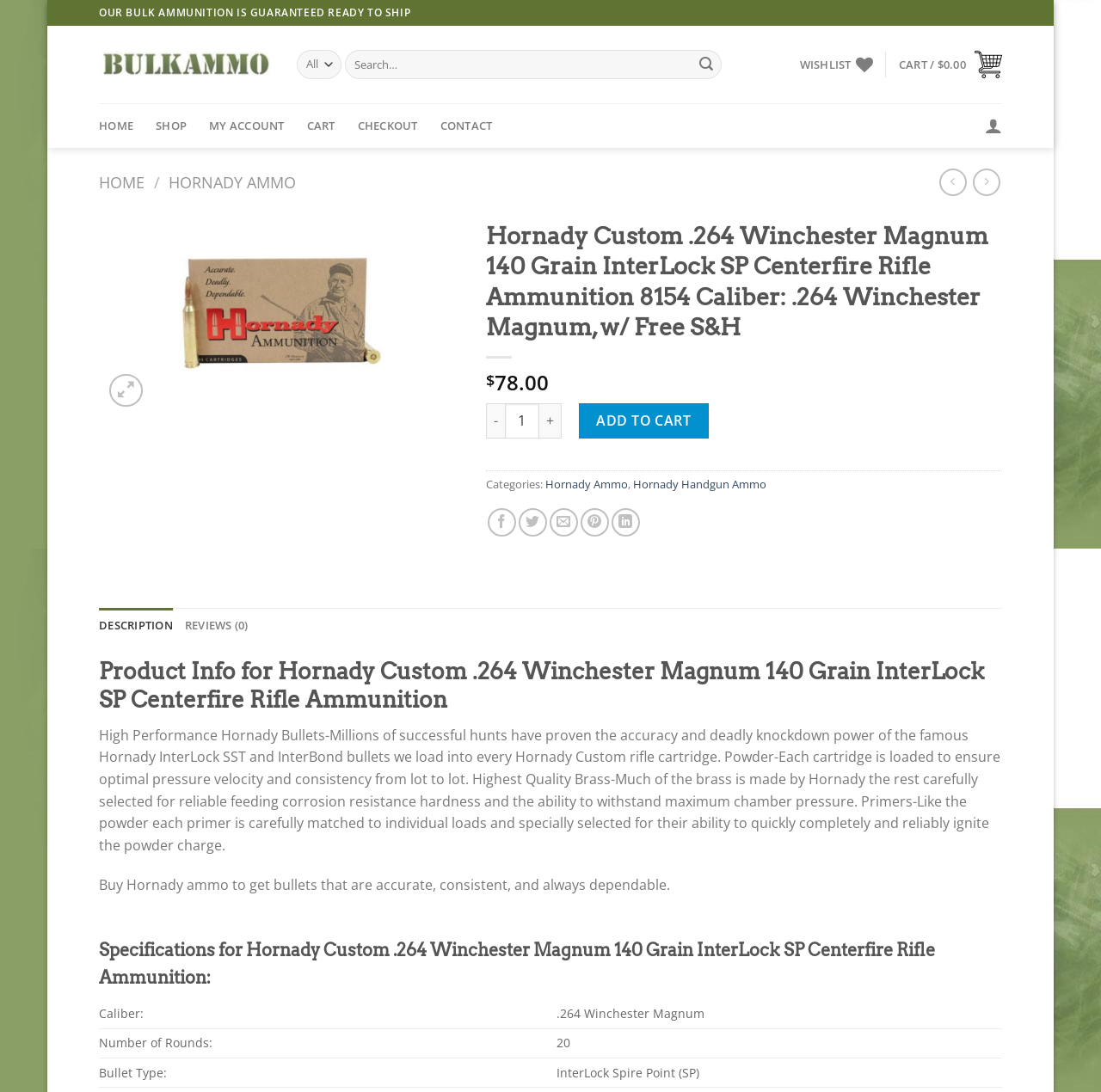Please locate the bounding box coordinates for the element that should be clicked to achieve the following instruction: "Search for products". Ensure the coordinates are given as four float numbers between 0 and 1, i.e., [left, top, right, bottom].

[0.27, 0.046, 0.658, 0.072]